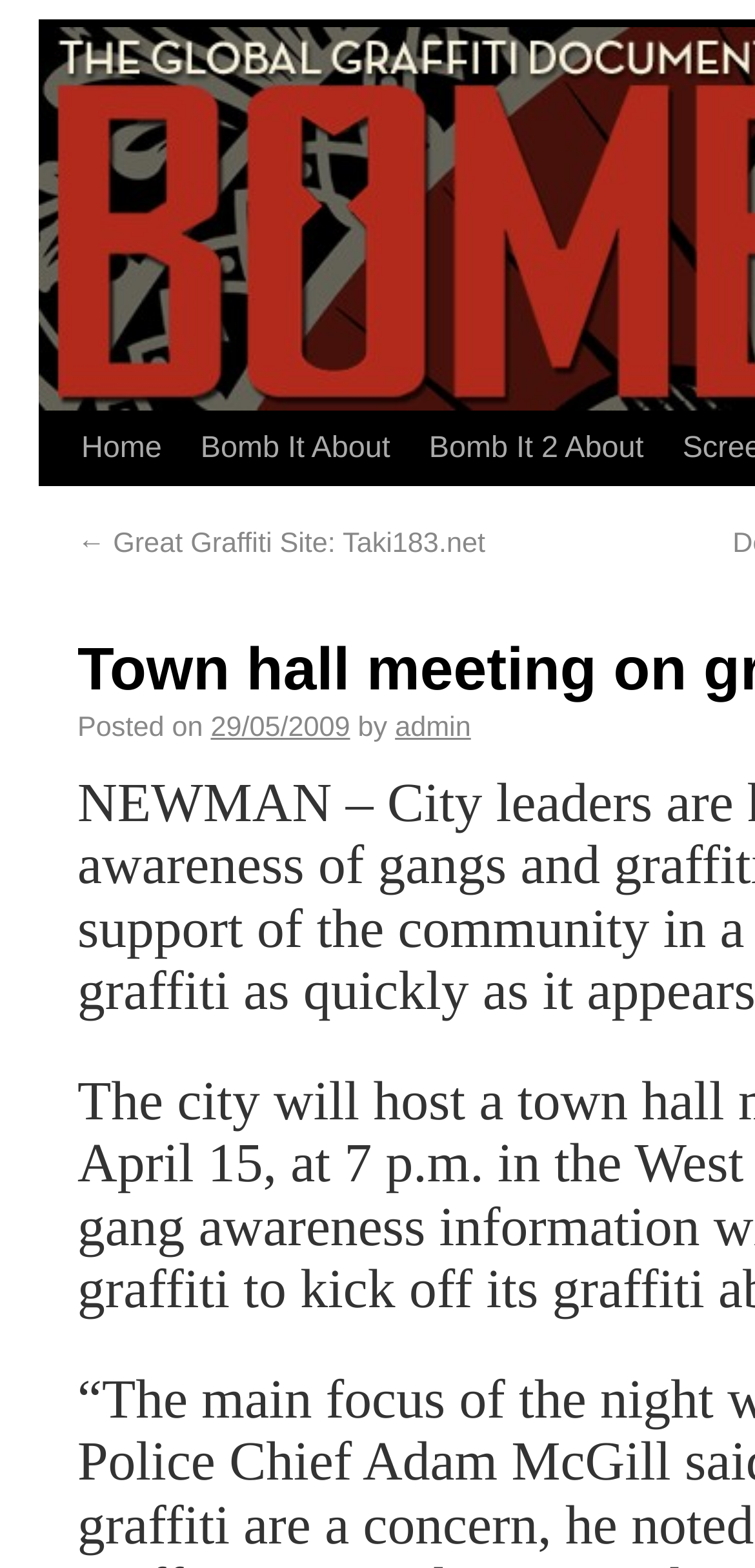Extract the text of the main heading from the webpage.

Town hall meeting on graffiti issue